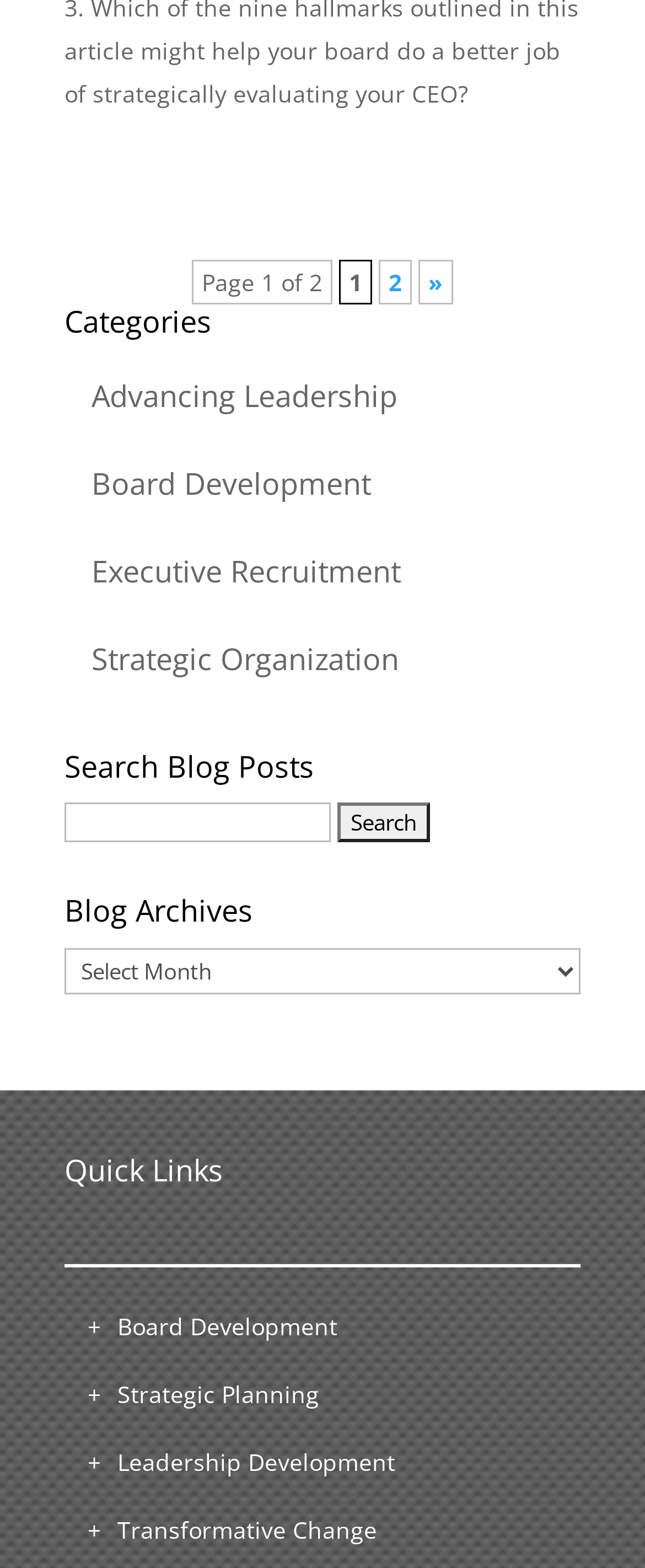What is the first category listed?
Analyze the image and deliver a detailed answer to the question.

I found the categories section by looking for a heading that says 'Categories', and then I looked at the first link listed underneath, which is 'Advancing Leadership'.